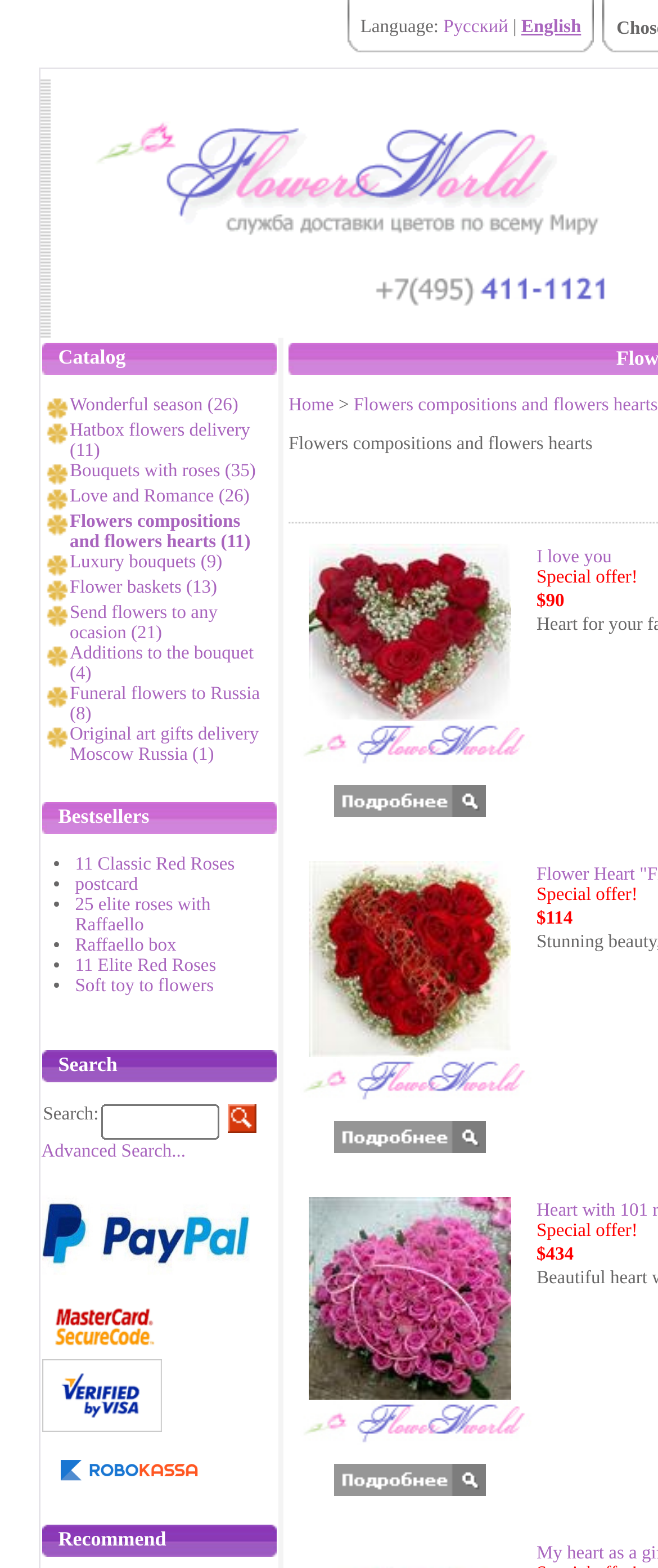Determine the bounding box coordinates of the clickable element to complete this instruction: "Click on Wonderful season". Provide the coordinates in the format of four float numbers between 0 and 1, [left, top, right, bottom].

[0.106, 0.251, 0.362, 0.264]